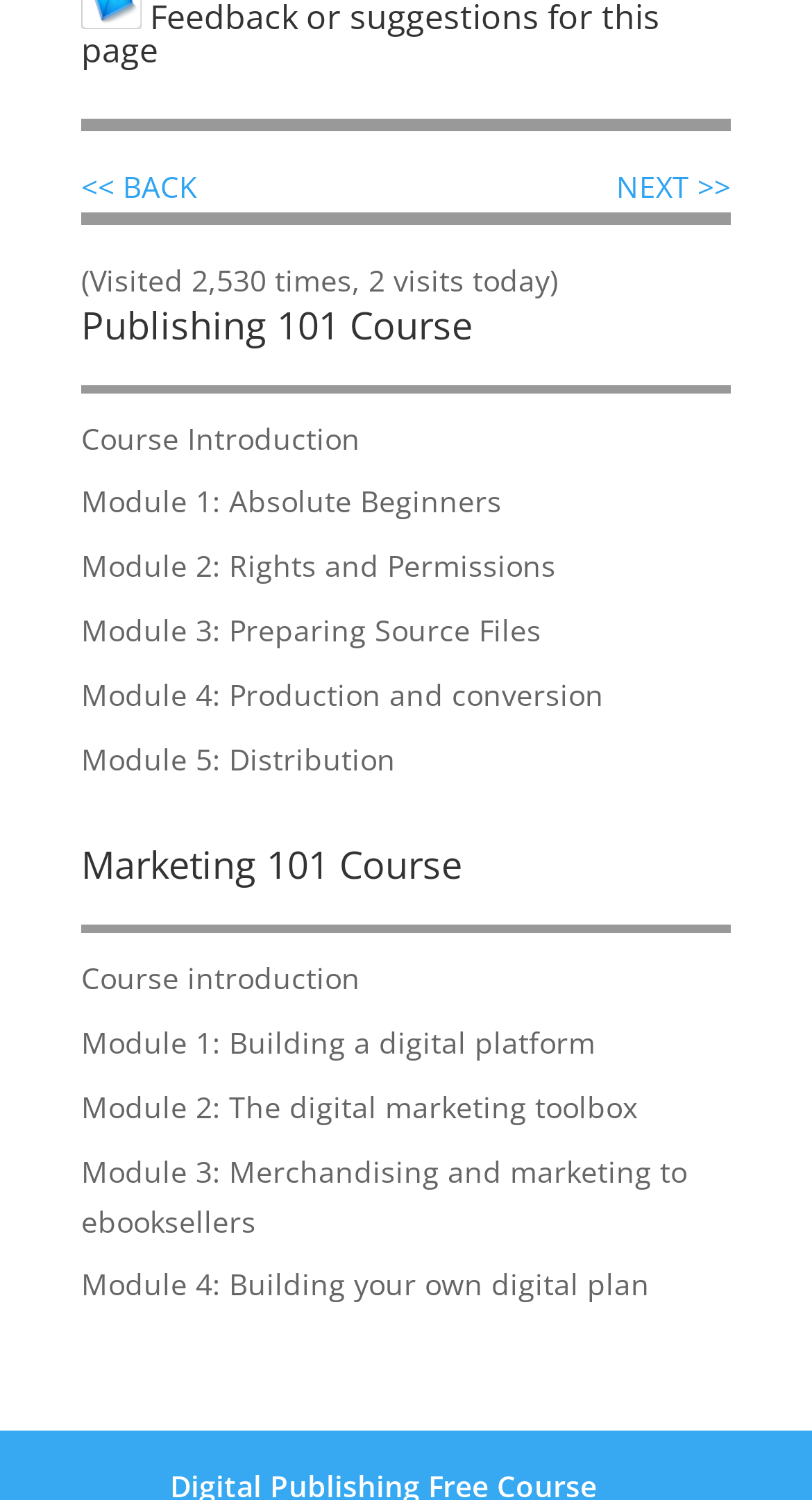Please find and report the bounding box coordinates of the element to click in order to perform the following action: "view course introduction". The coordinates should be expressed as four float numbers between 0 and 1, in the format [left, top, right, bottom].

[0.1, 0.279, 0.444, 0.305]